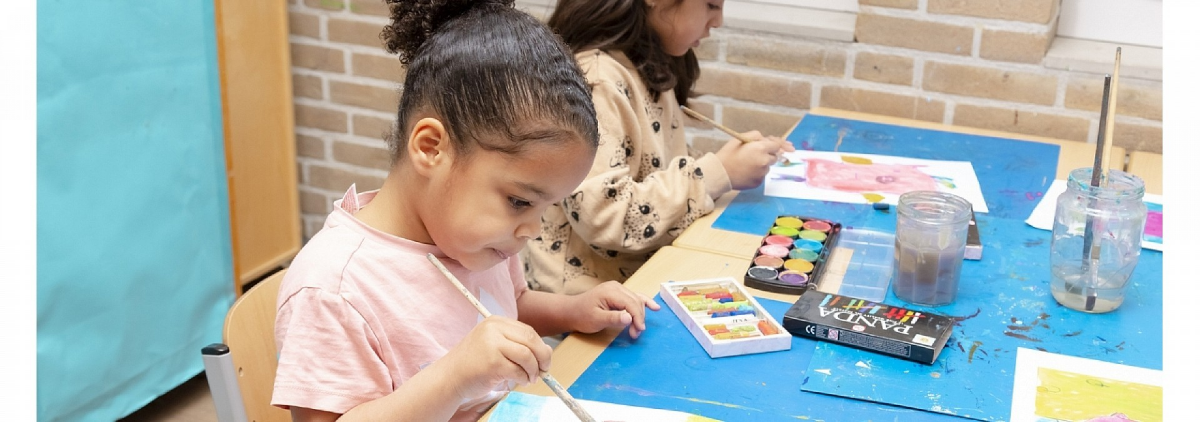What type of wall is in the background?
Based on the visual details in the image, please answer the question thoroughly.

The caption describes the background of the image, stating that the brick wall and clean setting provide a warm, inviting backdrop for the art session, indicating that the wall in the background is made of brick.